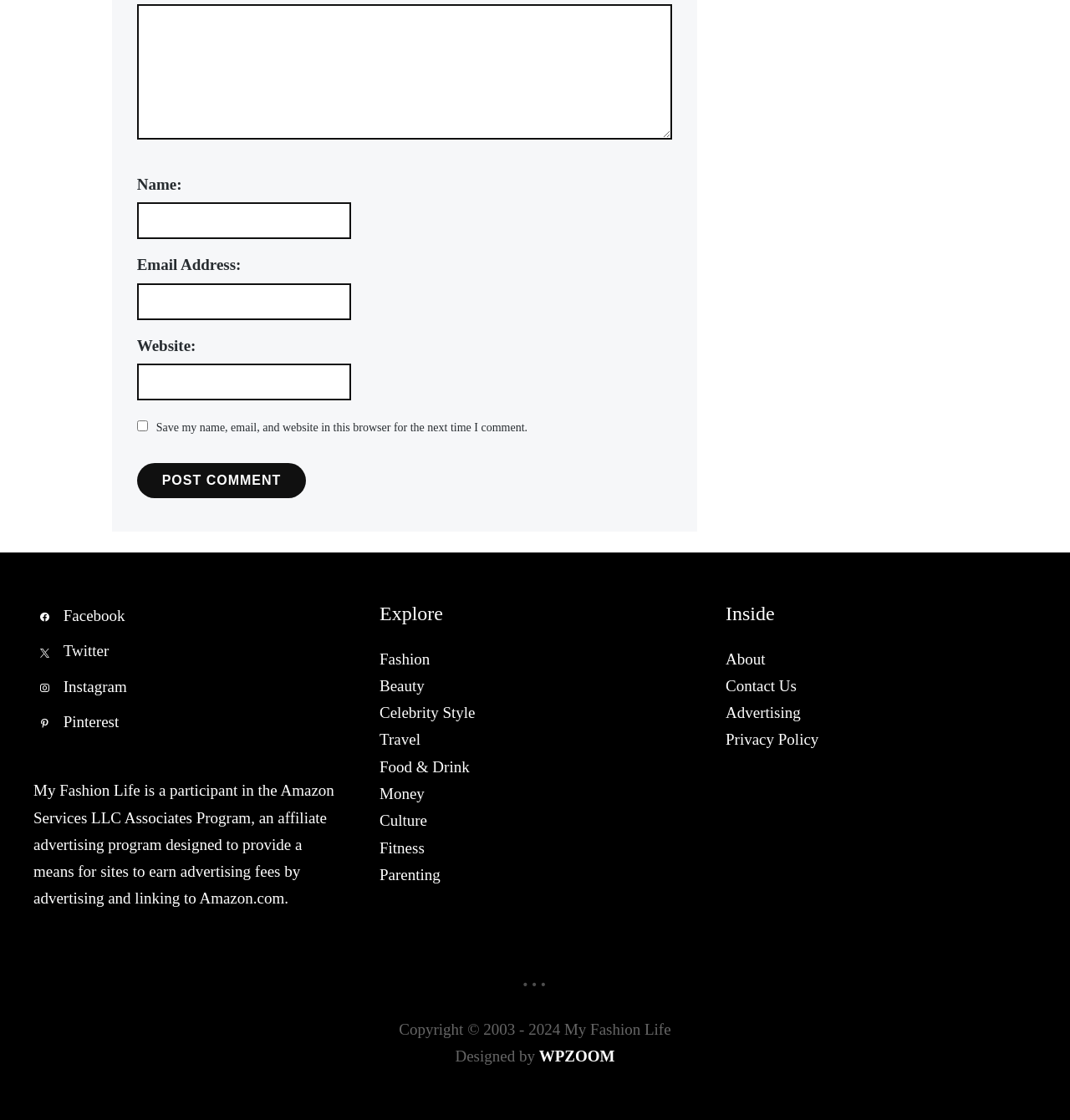Determine the bounding box coordinates for the area you should click to complete the following instruction: "Click the Post Comment button".

[0.128, 0.414, 0.286, 0.445]